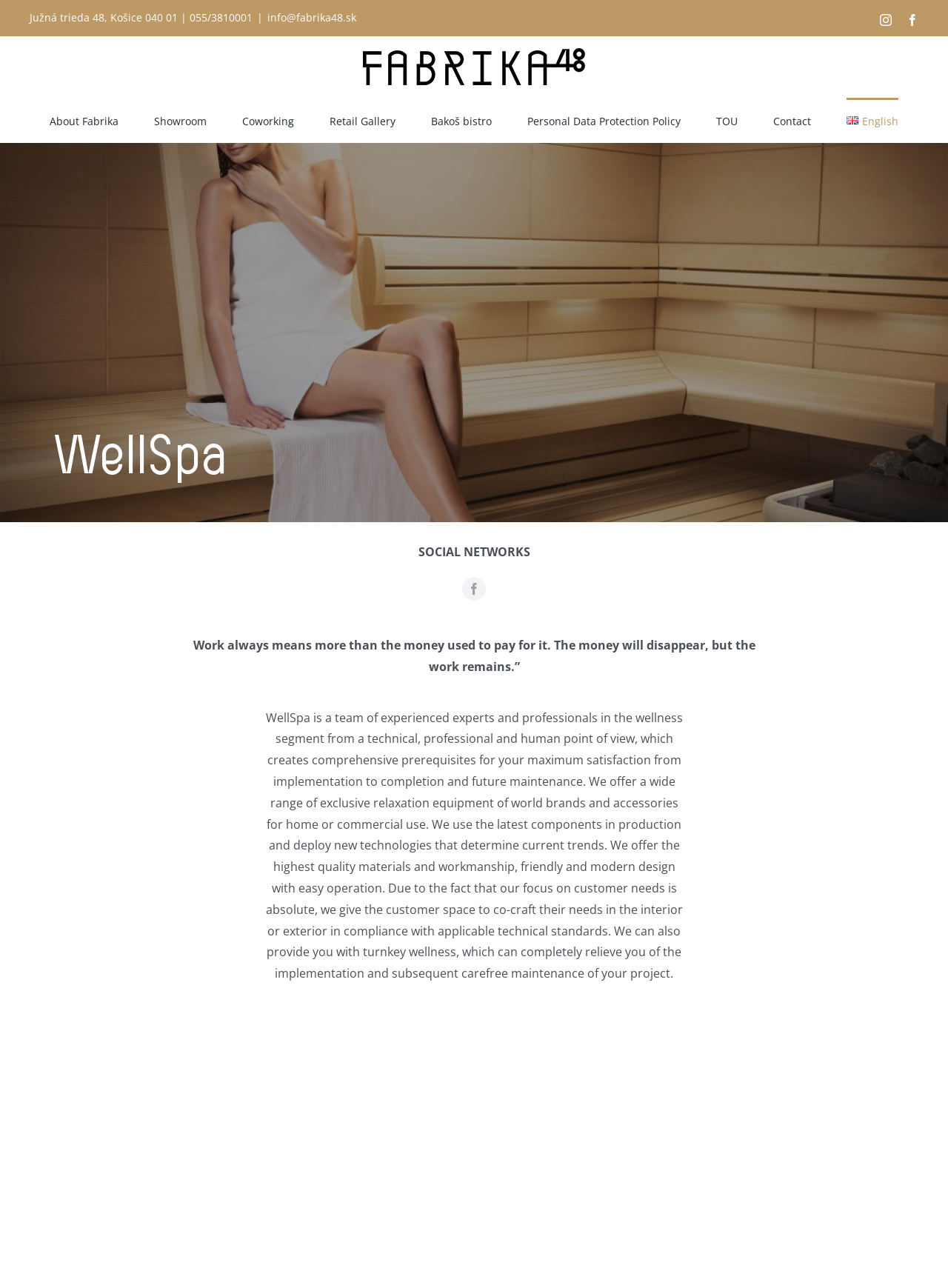Find the bounding box coordinates of the clickable element required to execute the following instruction: "Go to WellSpa's Facebook page". Provide the coordinates as four float numbers between 0 and 1, i.e., [left, top, right, bottom].

[0.488, 0.448, 0.512, 0.467]